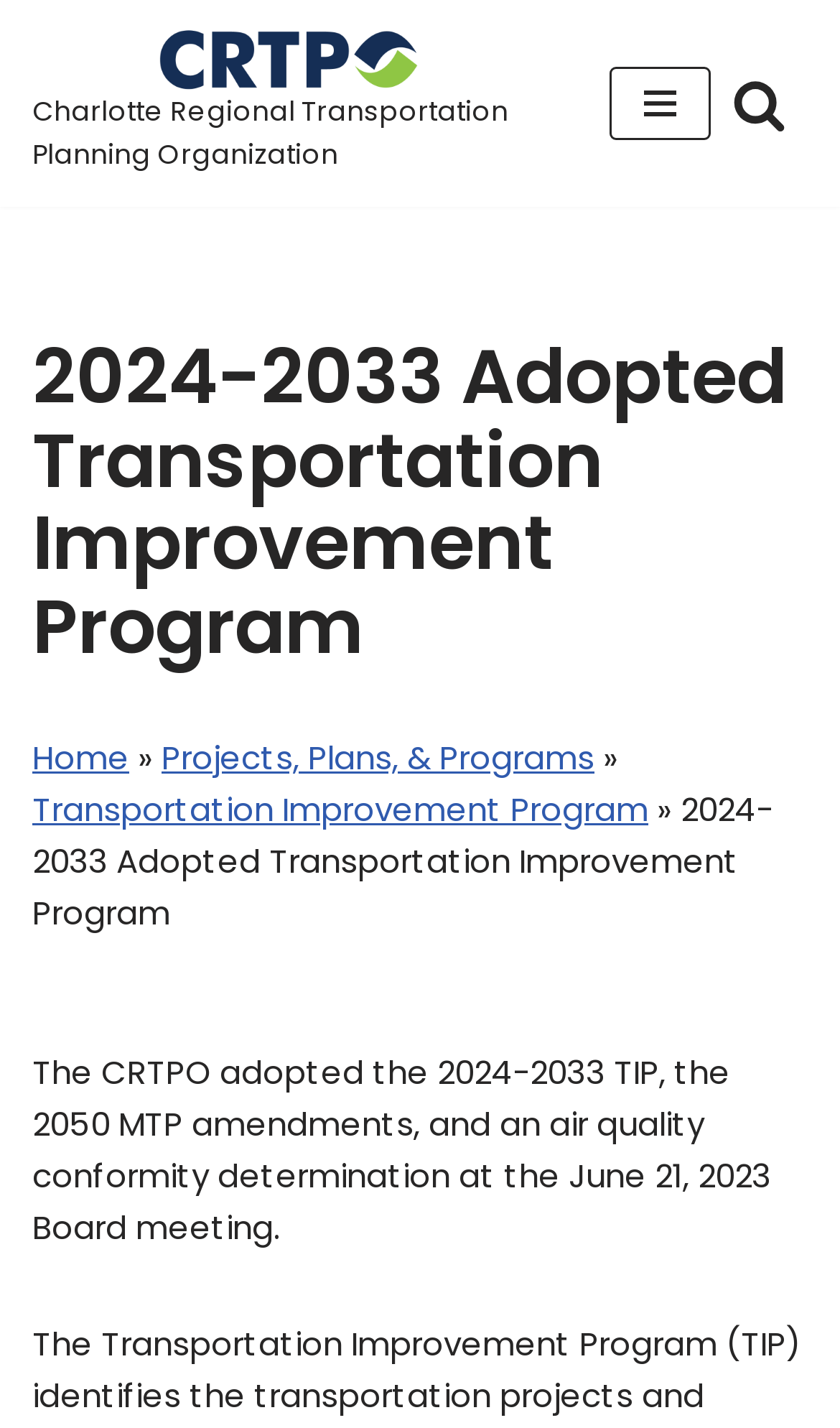Examine the screenshot and answer the question in as much detail as possible: What is the name of the organization?

The name of the organization can be found in the link 'CRTPO Charlotte Regional Transportation Planning Organization' located at the top of the webpage.